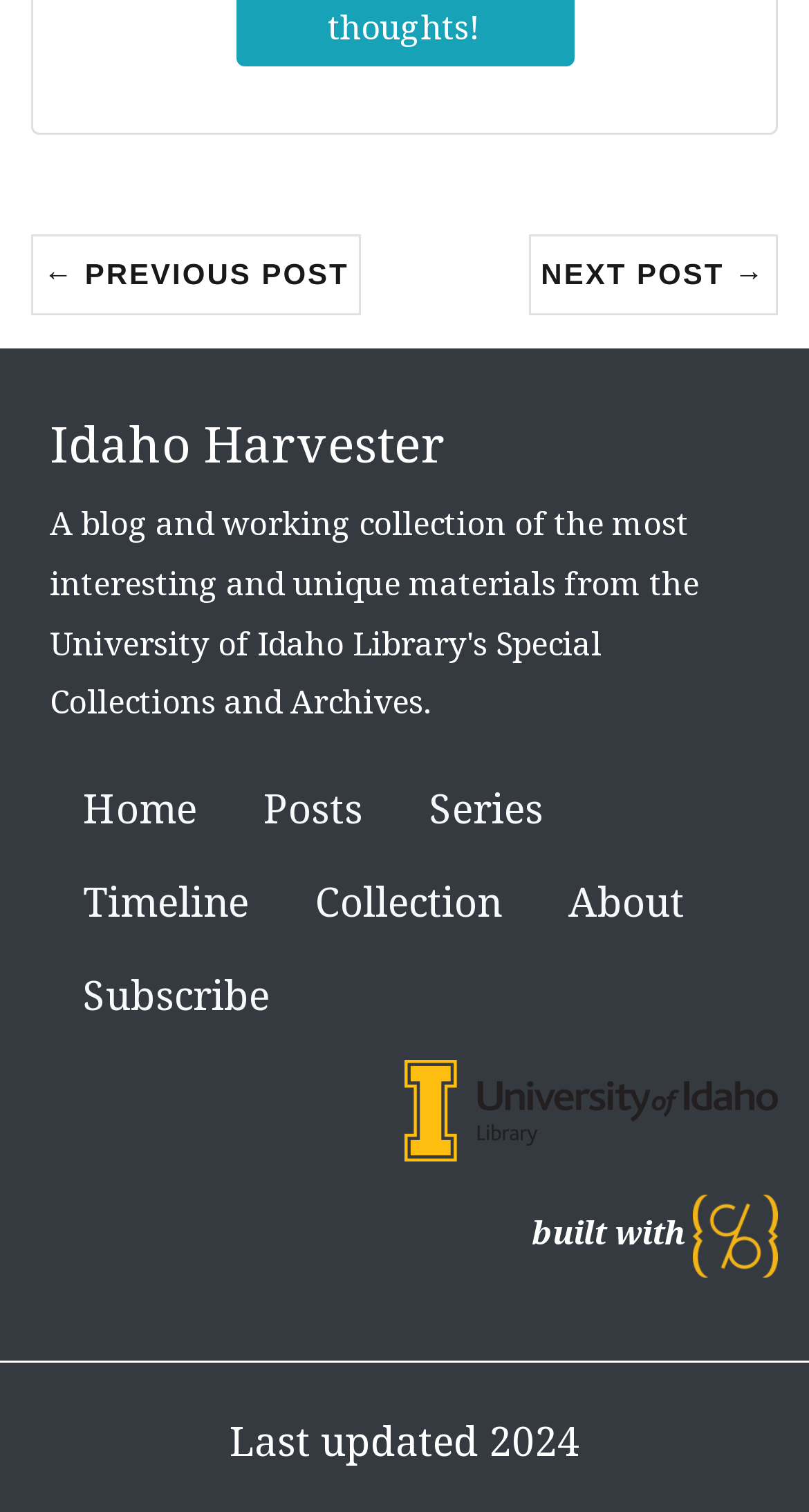Please predict the bounding box coordinates of the element's region where a click is necessary to complete the following instruction: "go to next post". The coordinates should be represented by four float numbers between 0 and 1, i.e., [left, top, right, bottom].

[0.653, 0.155, 0.962, 0.209]